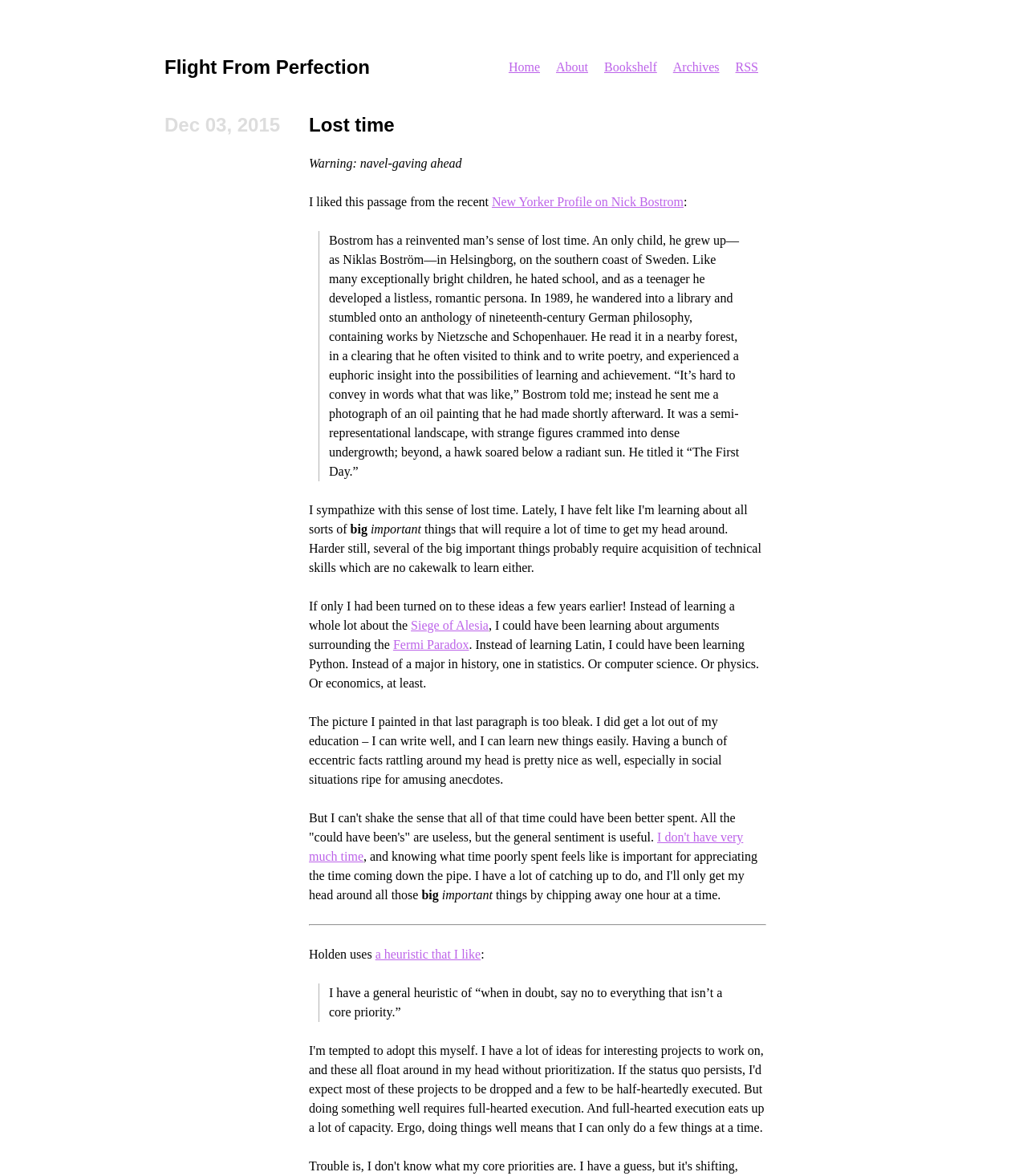Please identify the bounding box coordinates of the element I should click to complete this instruction: 'Read the article 'Lost time''. The coordinates should be given as four float numbers between 0 and 1, like this: [left, top, right, bottom].

[0.301, 0.098, 0.746, 0.115]